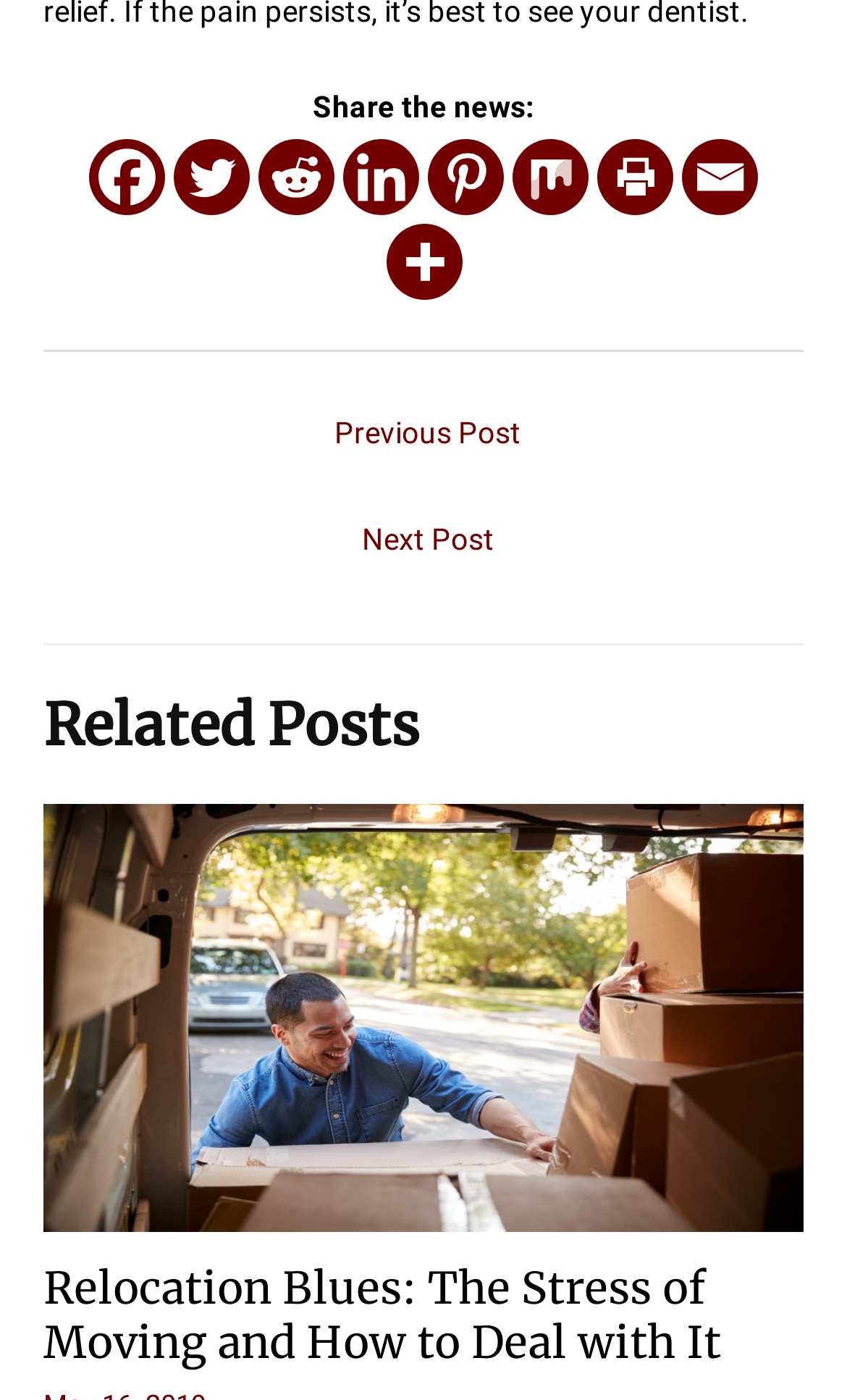Find the bounding box coordinates of the clickable area required to complete the following action: "Share via Email".

[0.805, 0.099, 0.895, 0.153]